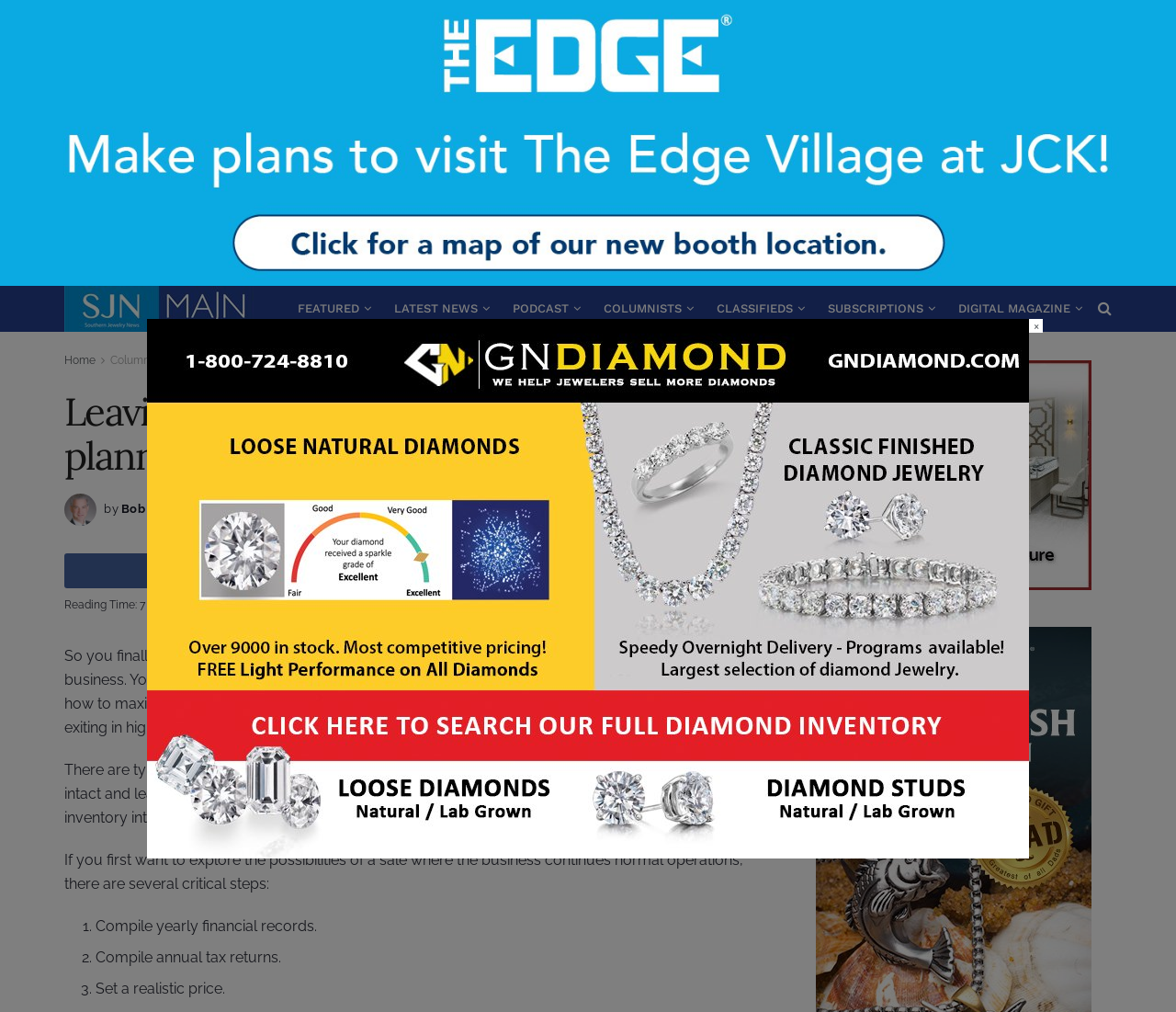Using the information in the image, give a detailed answer to the following question: How long does it take to read the article?

The article indicates that it will take approximately 7 minutes to read, as stated in the 'Reading Time' section at the top of the page.